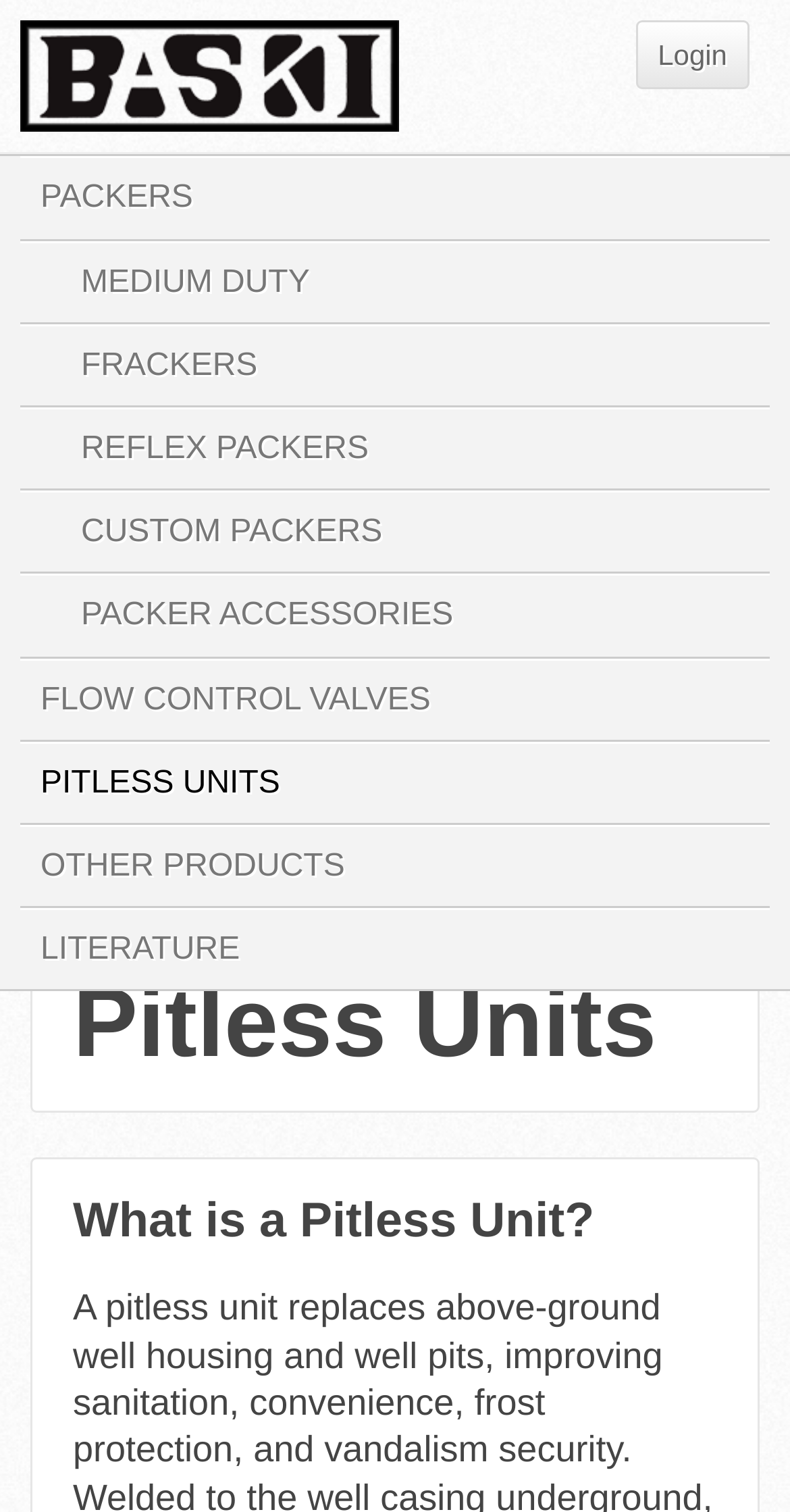Determine the bounding box coordinates for the region that must be clicked to execute the following instruction: "go to PACKERS page".

[0.026, 0.104, 0.974, 0.159]